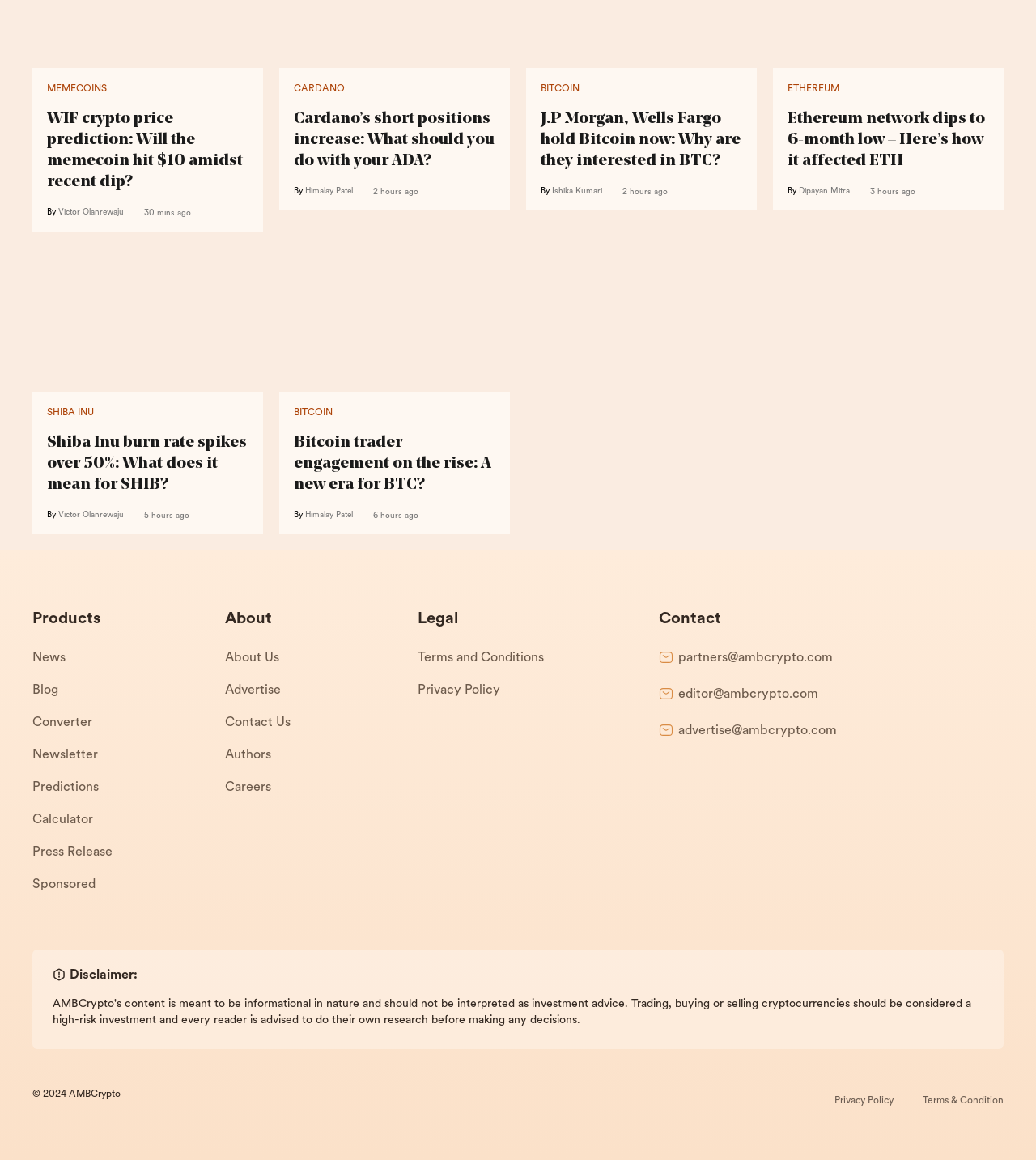Determine the bounding box coordinates of the area to click in order to meet this instruction: "Click on the 'WIF price prediction' article".

[0.031, 0.043, 0.254, 0.057]